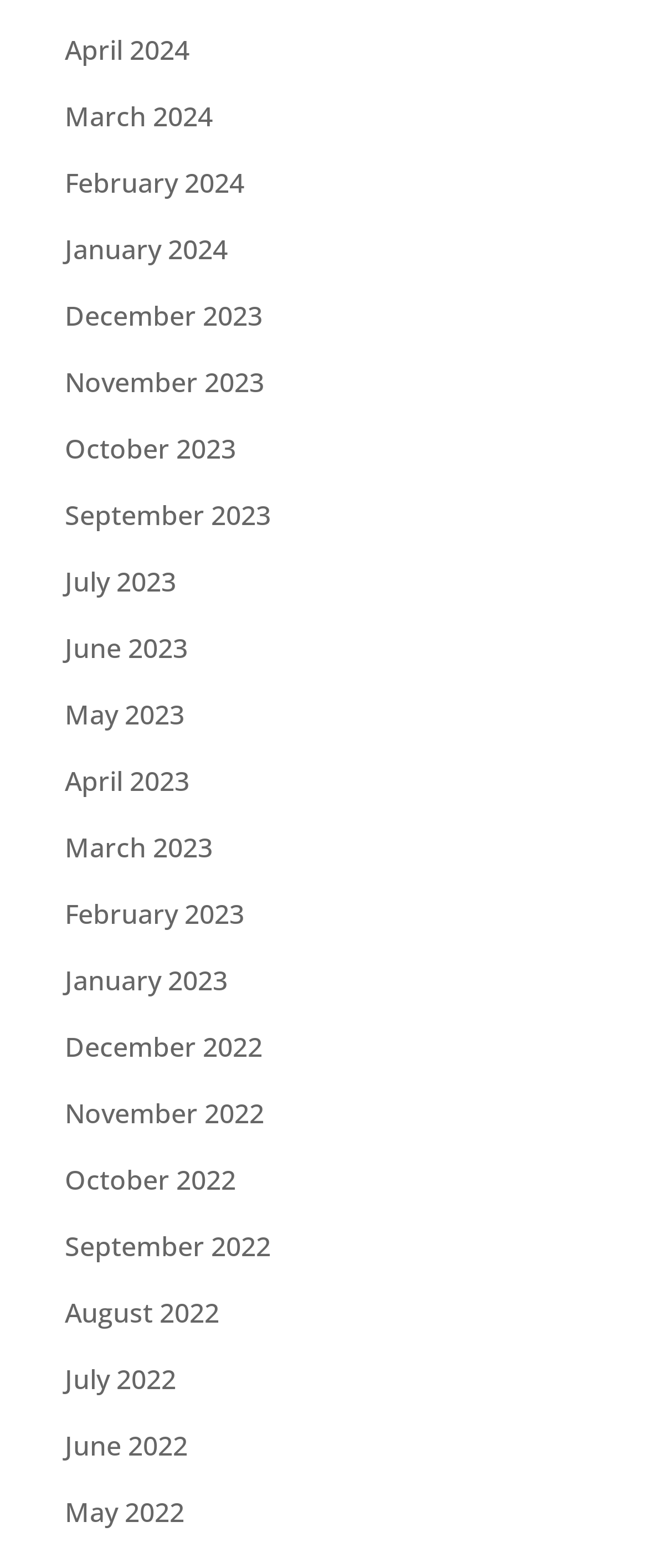Locate the bounding box coordinates of the clickable element to fulfill the following instruction: "go to March 2023". Provide the coordinates as four float numbers between 0 and 1 in the format [left, top, right, bottom].

[0.1, 0.528, 0.328, 0.552]